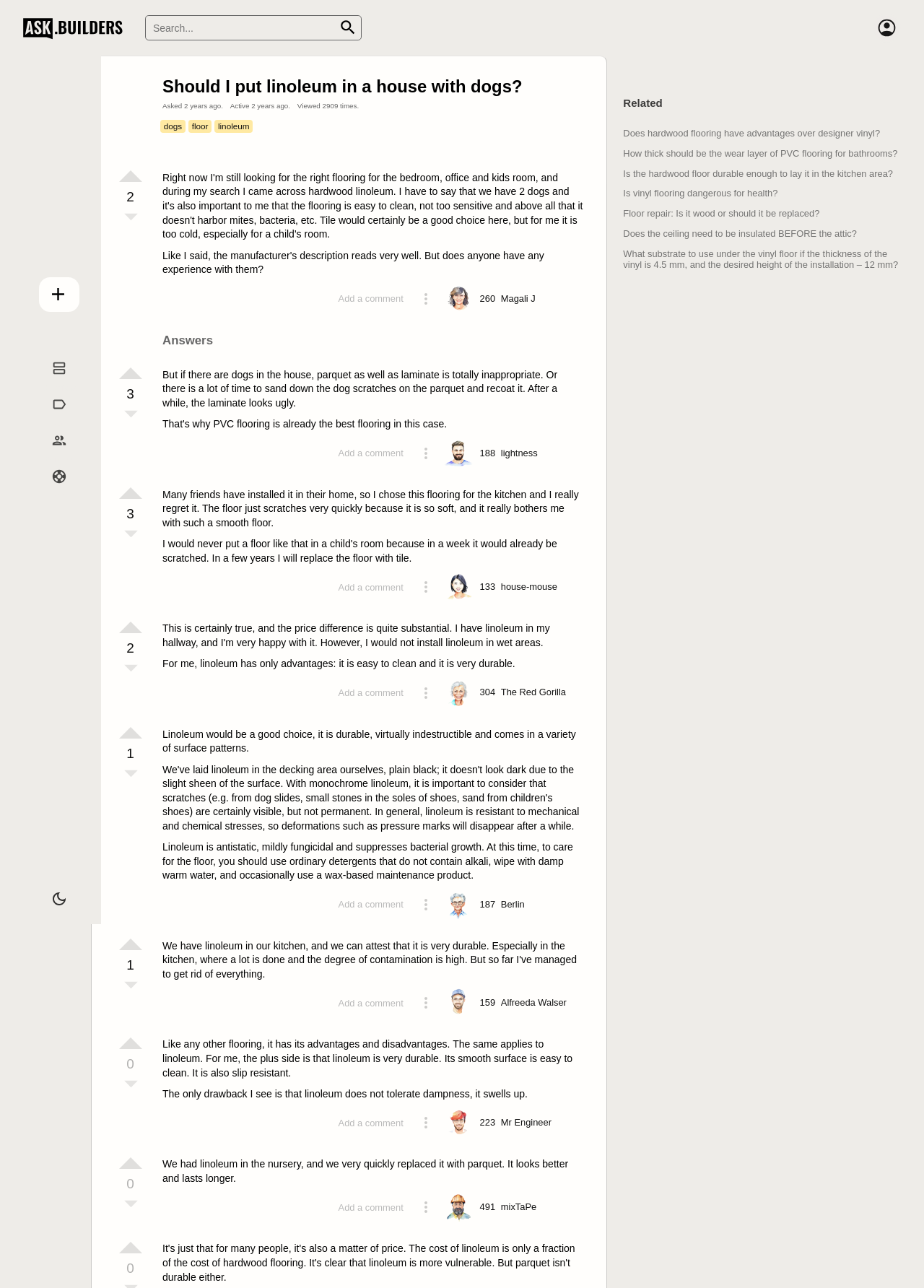Give a concise answer using one word or a phrase to the following question:
What is the topic of the question asked by Magali J?

Flooring